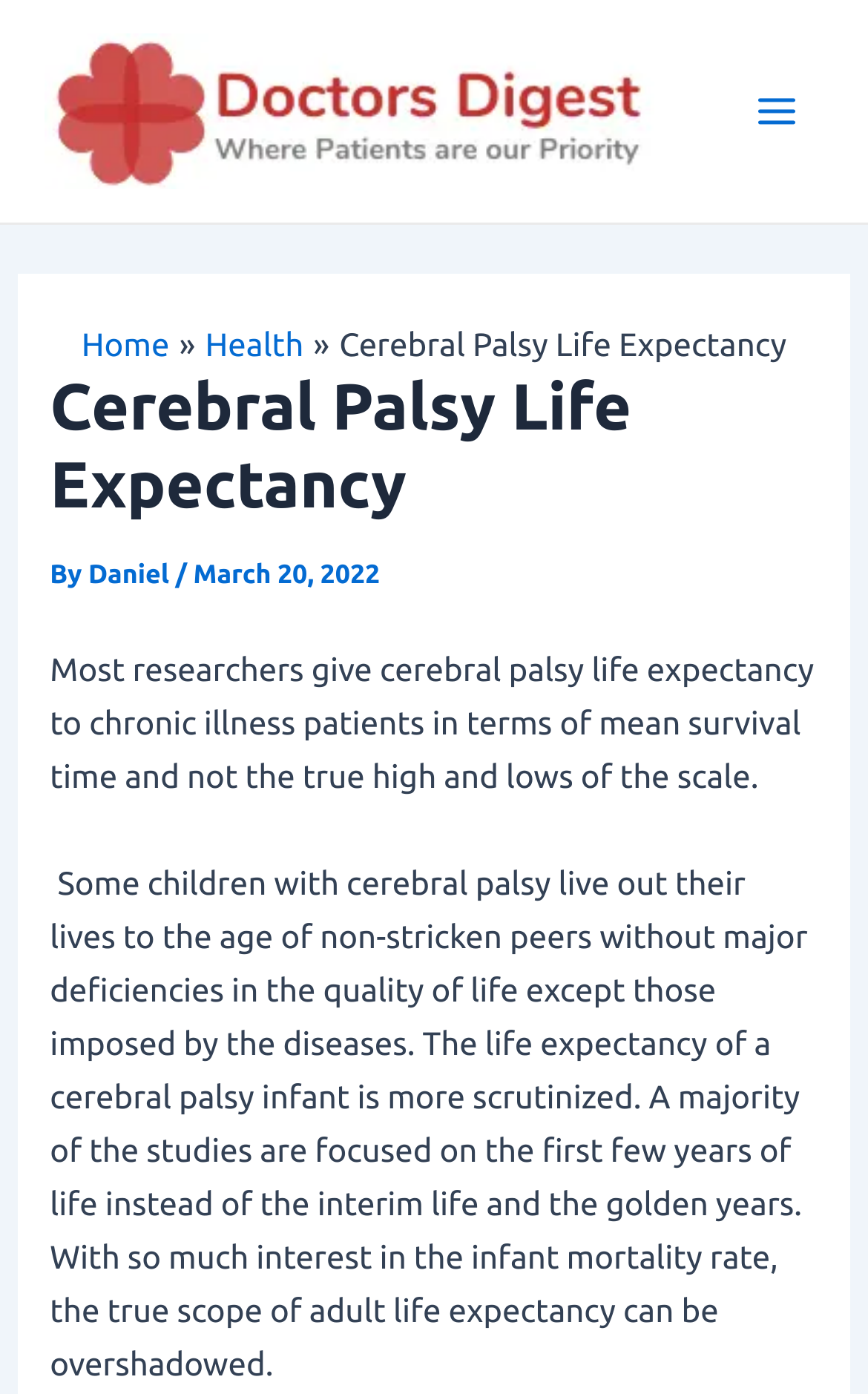Determine the bounding box of the UI component based on this description: "Home". The bounding box coordinates should be four float values between 0 and 1, i.e., [left, top, right, bottom].

[0.094, 0.232, 0.195, 0.26]